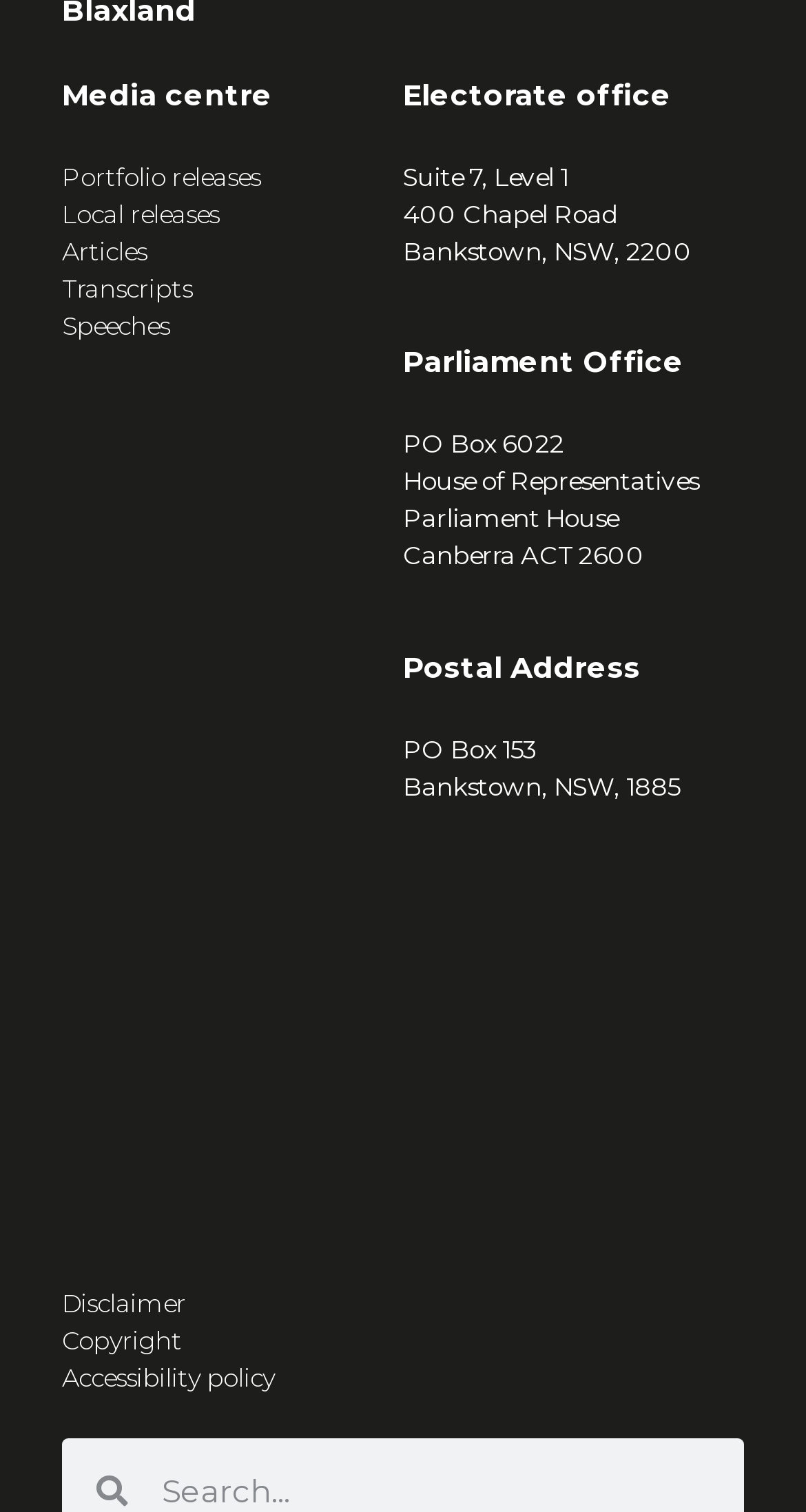How many links are there in the media centre section? Look at the image and give a one-word or short phrase answer.

6